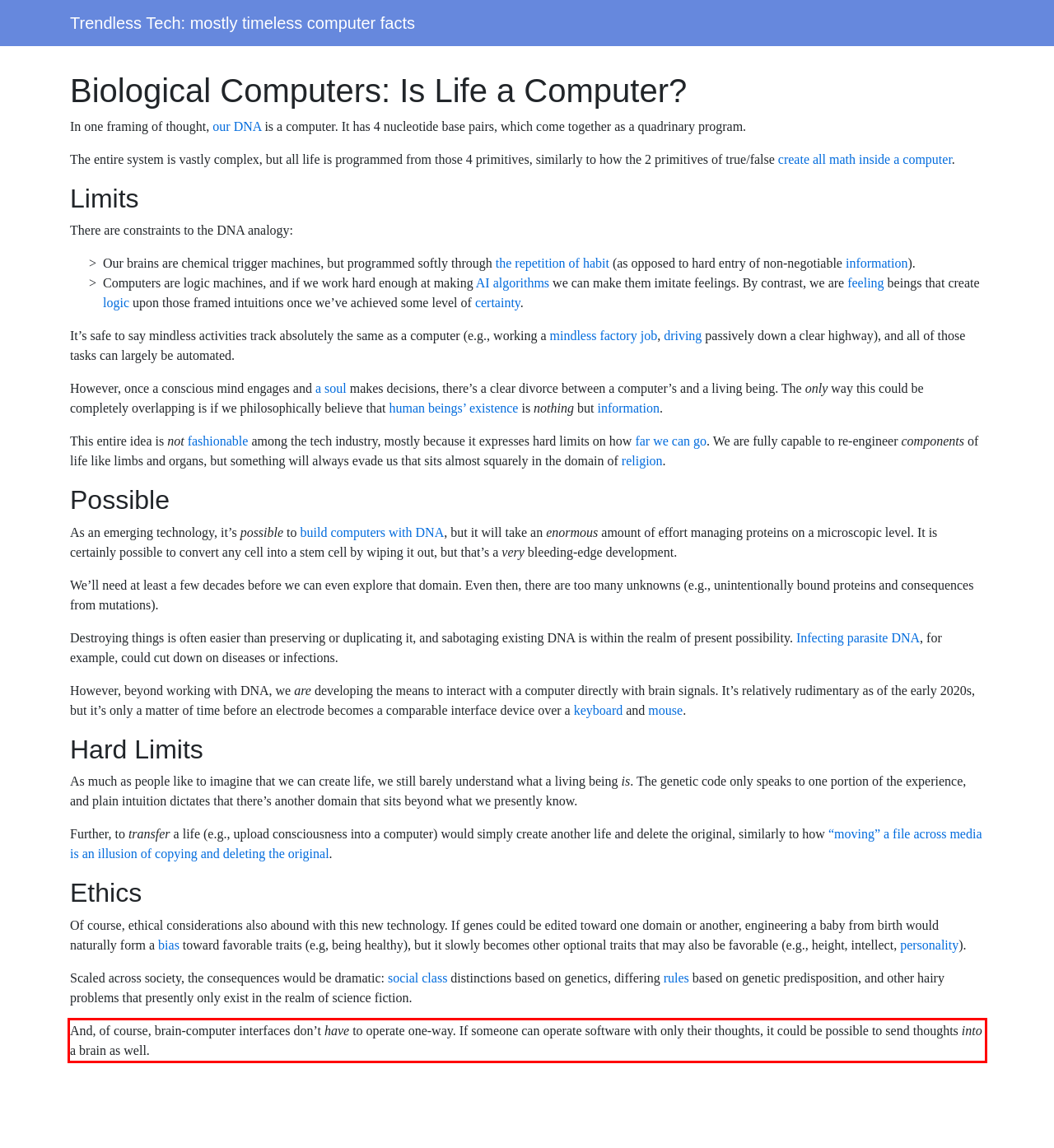You have a screenshot of a webpage where a UI element is enclosed in a red rectangle. Perform OCR to capture the text inside this red rectangle.

And, of course, brain-computer interfaces don’t have to operate one-way. If someone can operate software with only their thoughts, it could be possible to send thoughts into a brain as well.